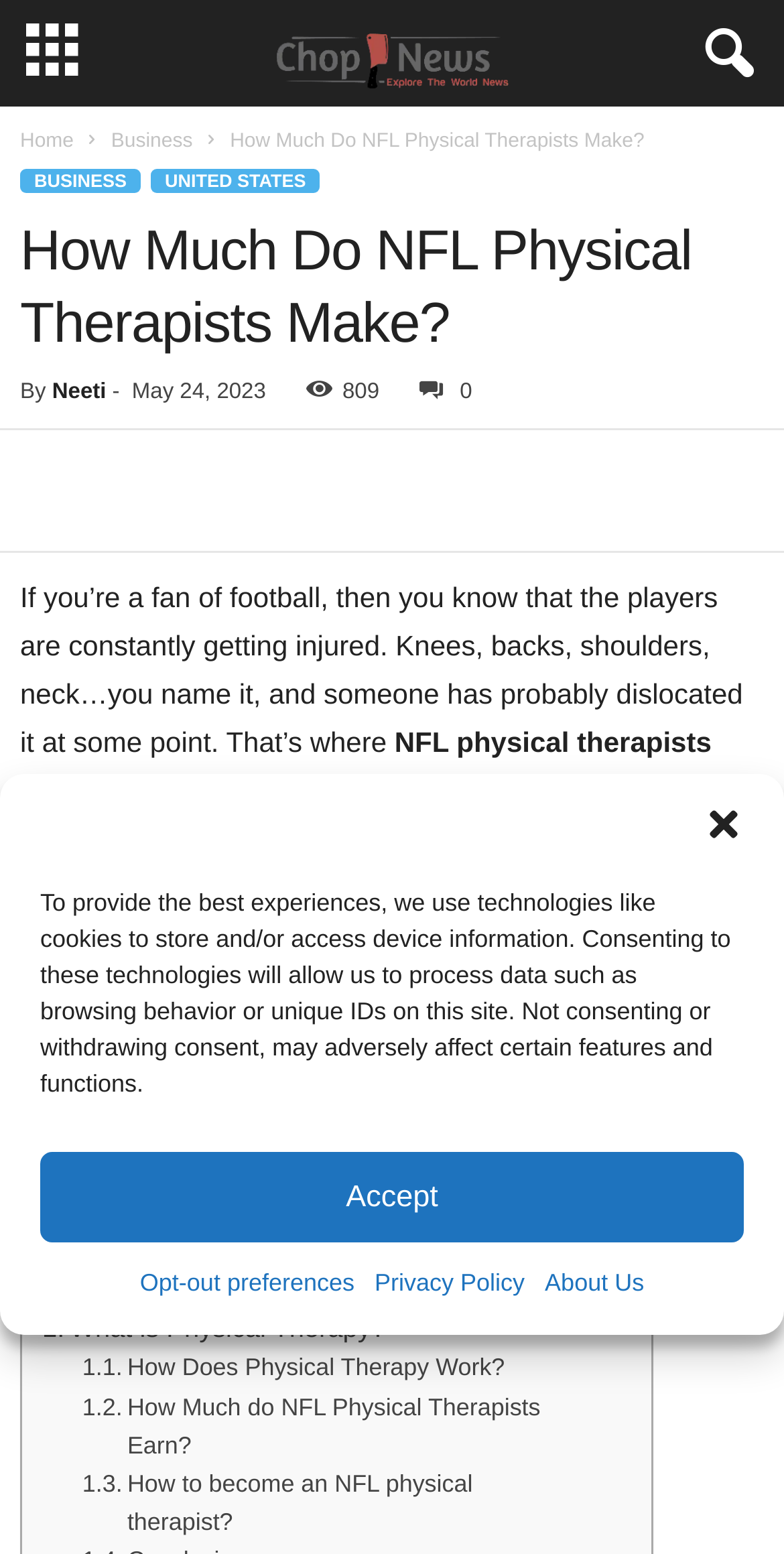How many sections are there in the article? Based on the screenshot, please respond with a single word or phrase.

5